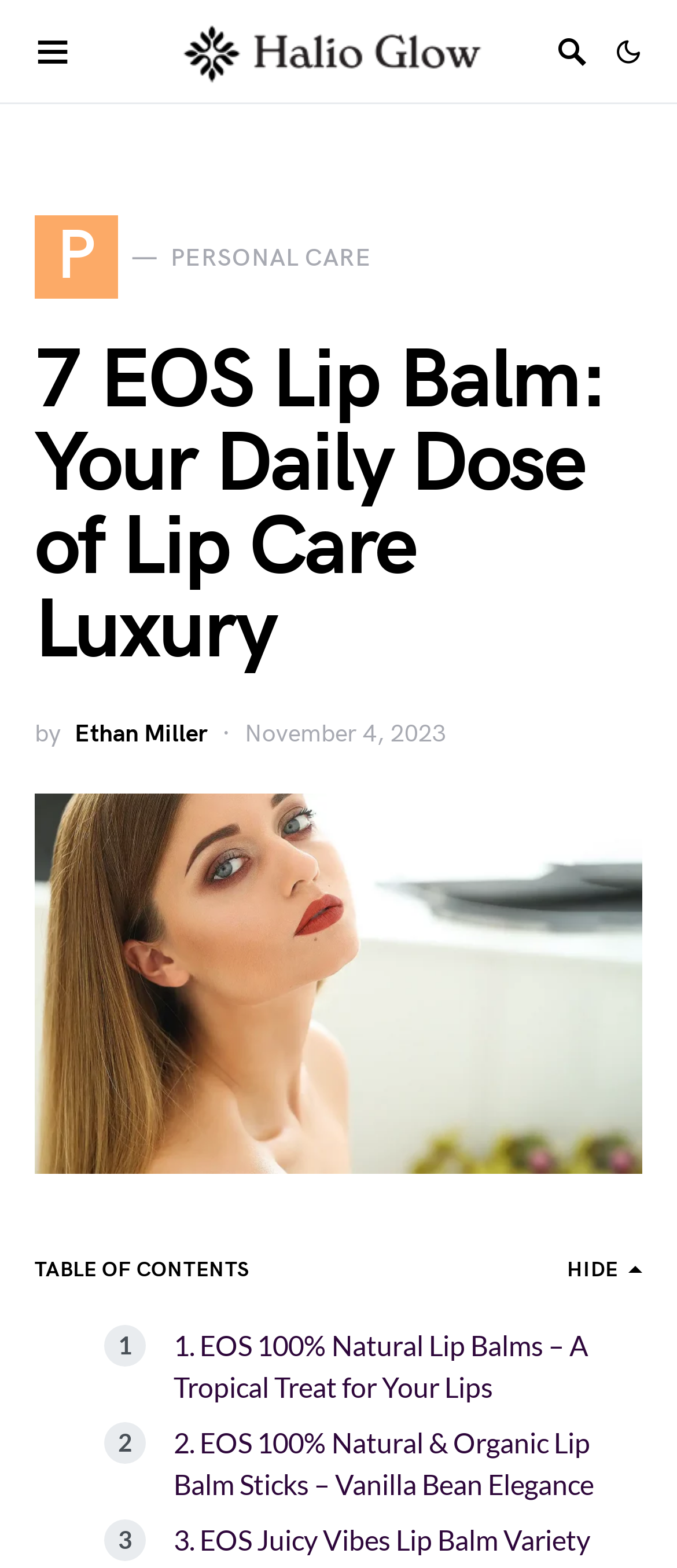What is the date of the article?
Please provide an in-depth and detailed response to the question.

I found a static text element with the date 'November 4, 2023', which is likely the date the article was published.